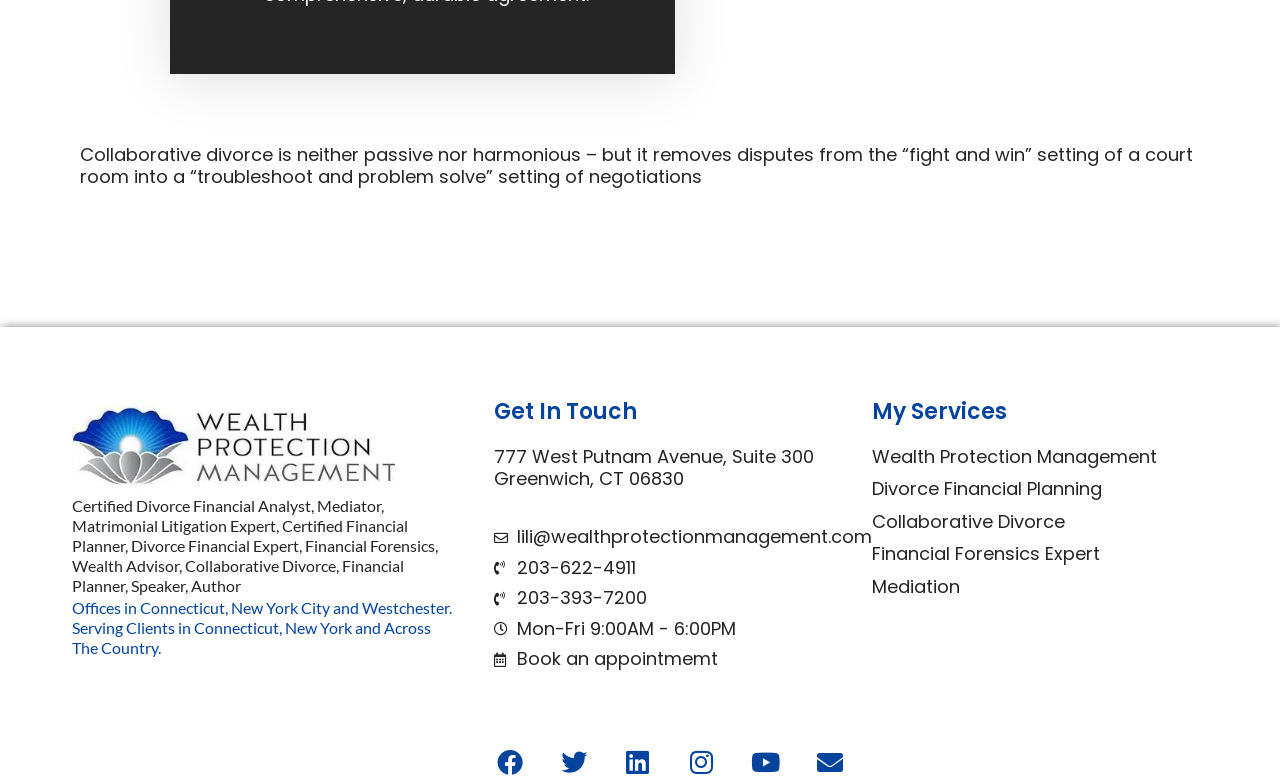Locate the coordinates of the bounding box for the clickable region that fulfills this instruction: "Click the 'Get Started Now' button".

None